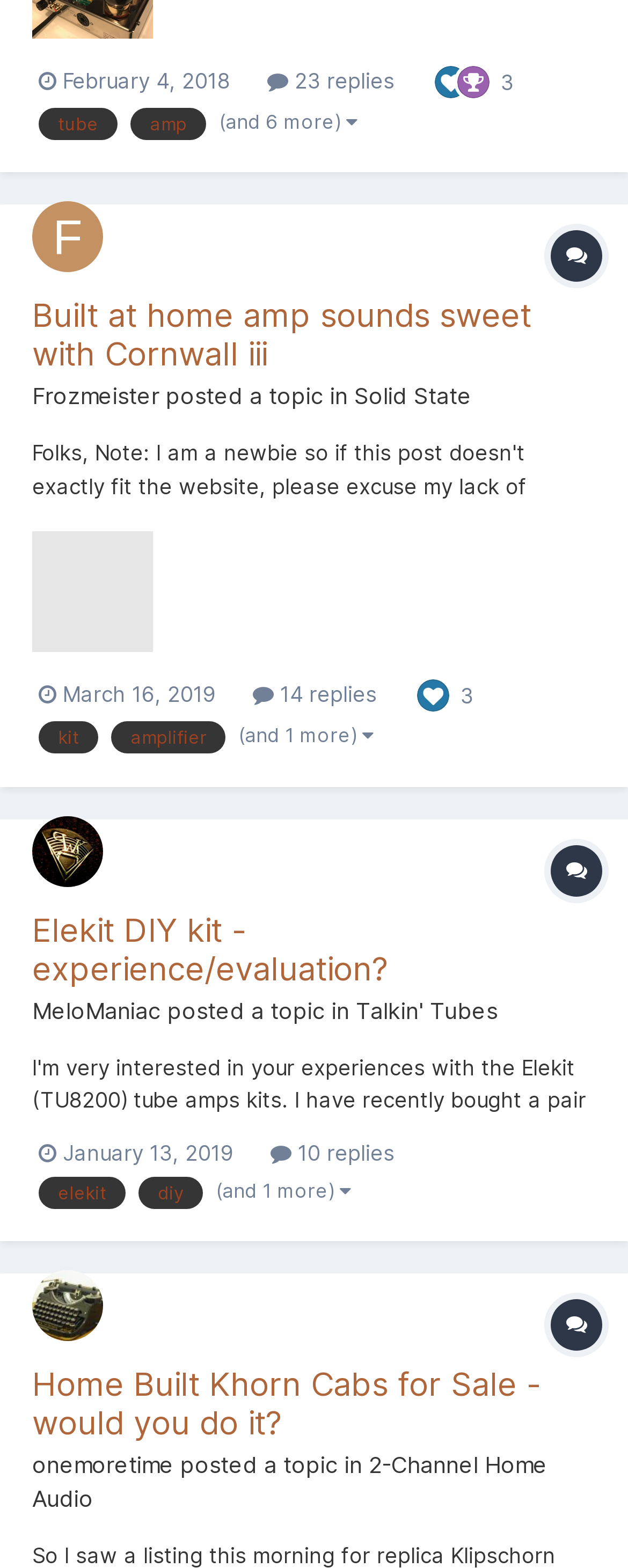Please answer the following question using a single word or phrase: What is the topic posted by Frozmeister?

Built at home amp sounds sweet with Cornwall iii